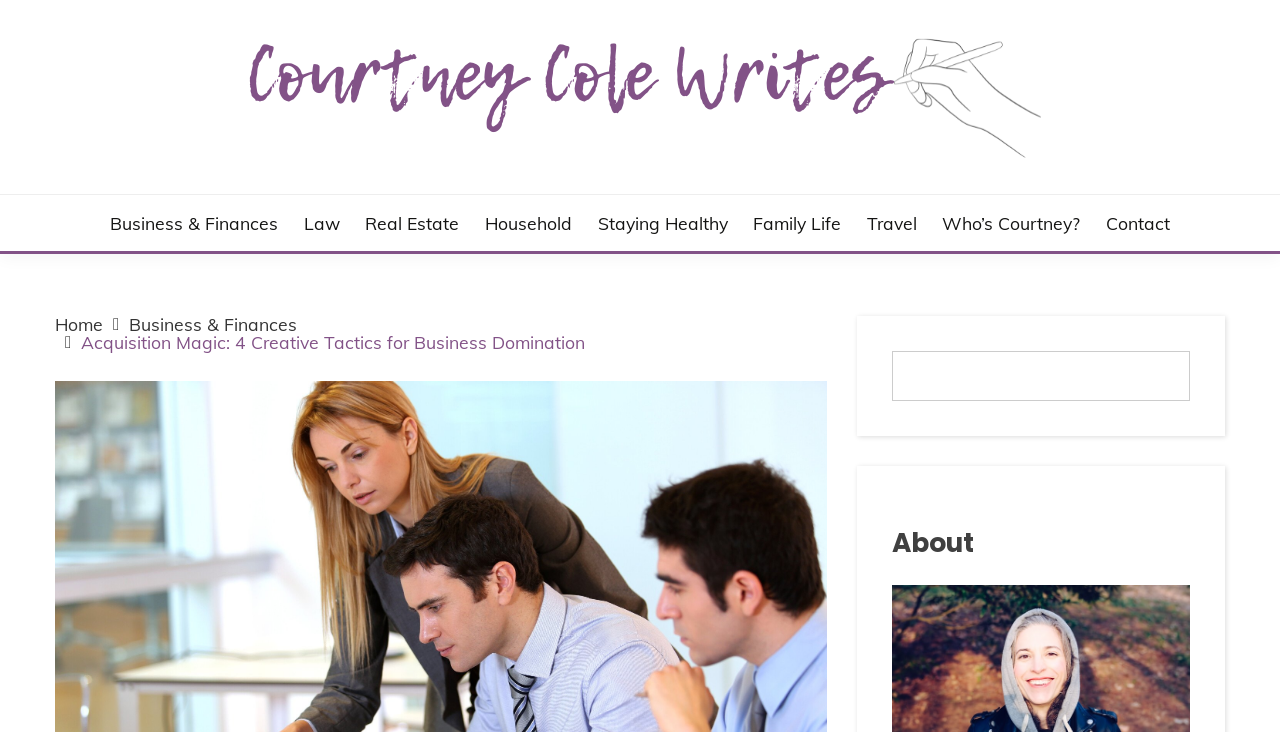Locate the bounding box of the UI element based on this description: "name="s"". Provide four float numbers between 0 and 1 as [left, top, right, bottom].

[0.697, 0.48, 0.93, 0.548]